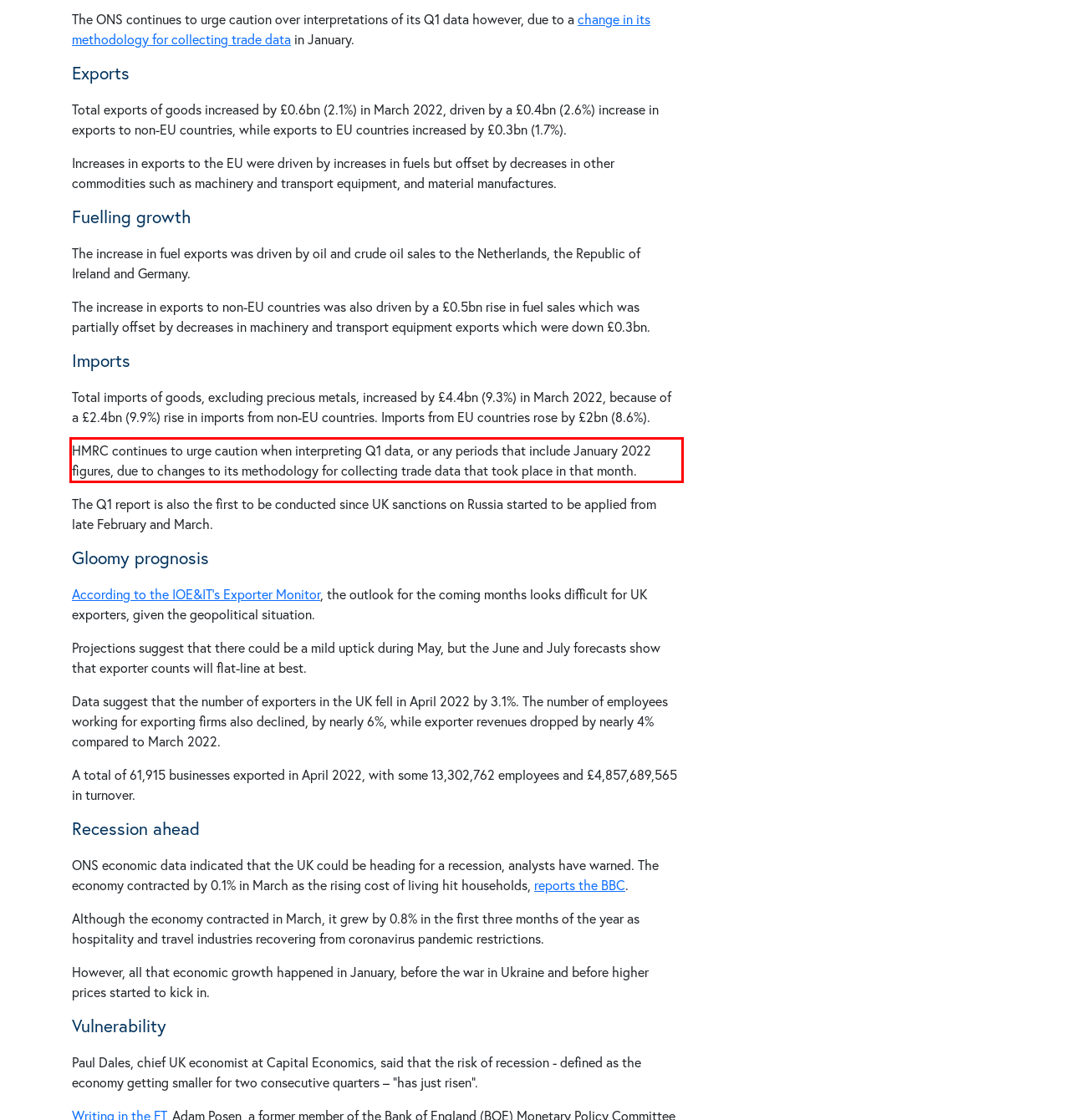Within the screenshot of the webpage, there is a red rectangle. Please recognize and generate the text content inside this red bounding box.

HMRC continues to urge caution when interpreting Q1 data, or any periods that include January 2022 figures, due to changes to its methodology for collecting trade data that took place in that month.